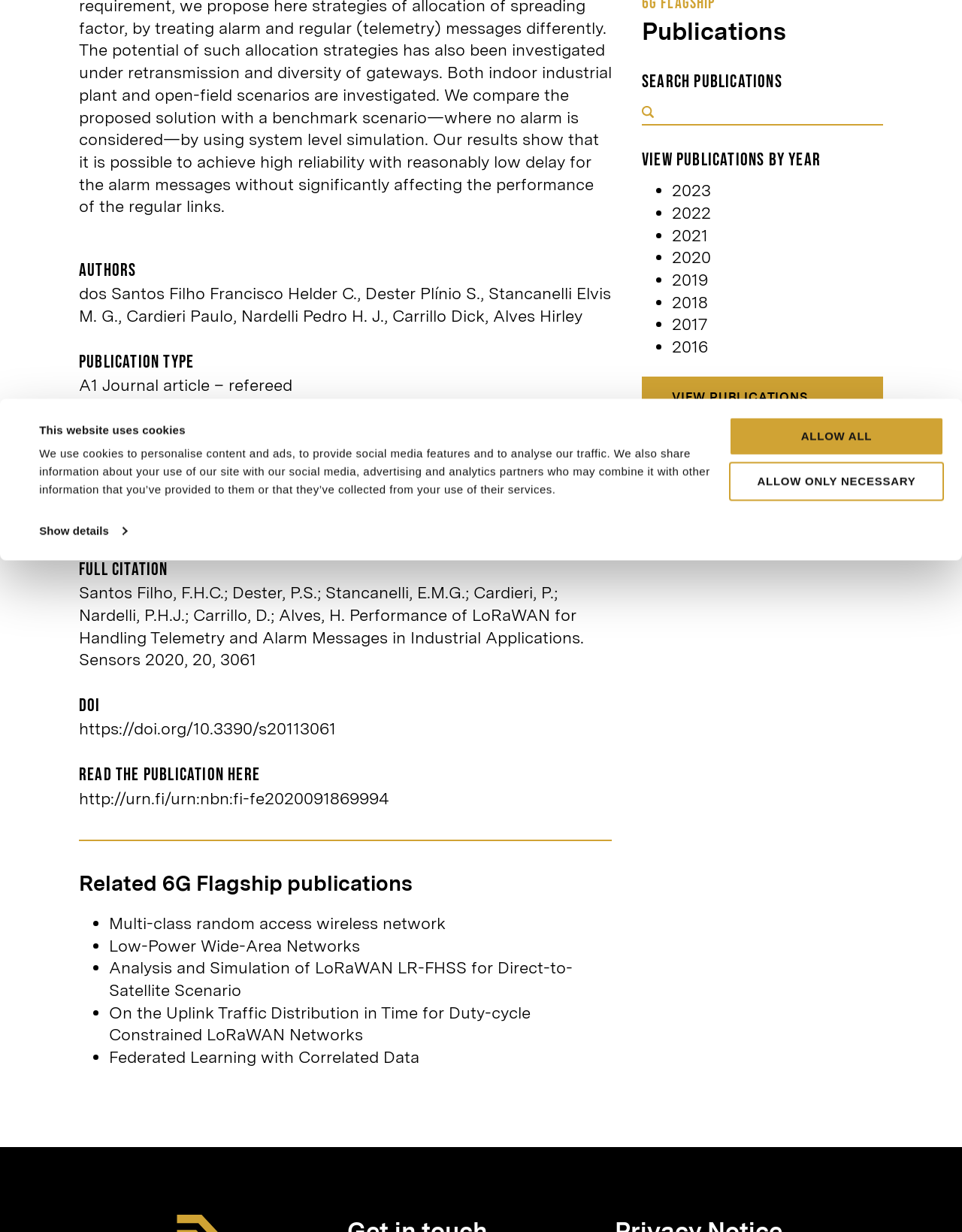Given the description "aria-label="Search keywords" name="s"", provide the bounding box coordinates of the corresponding UI element.

[0.667, 0.083, 0.918, 0.102]